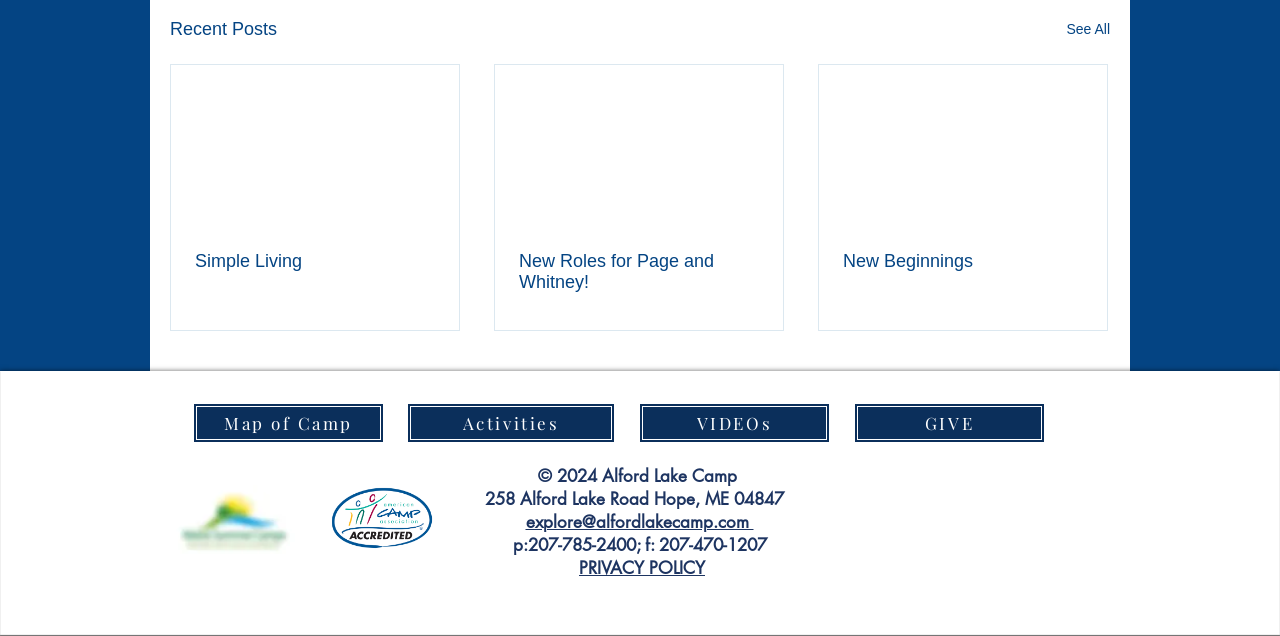Identify the bounding box coordinates for the element that needs to be clicked to fulfill this instruction: "Explore activities". Provide the coordinates in the format of four float numbers between 0 and 1: [left, top, right, bottom].

[0.318, 0.634, 0.48, 0.697]